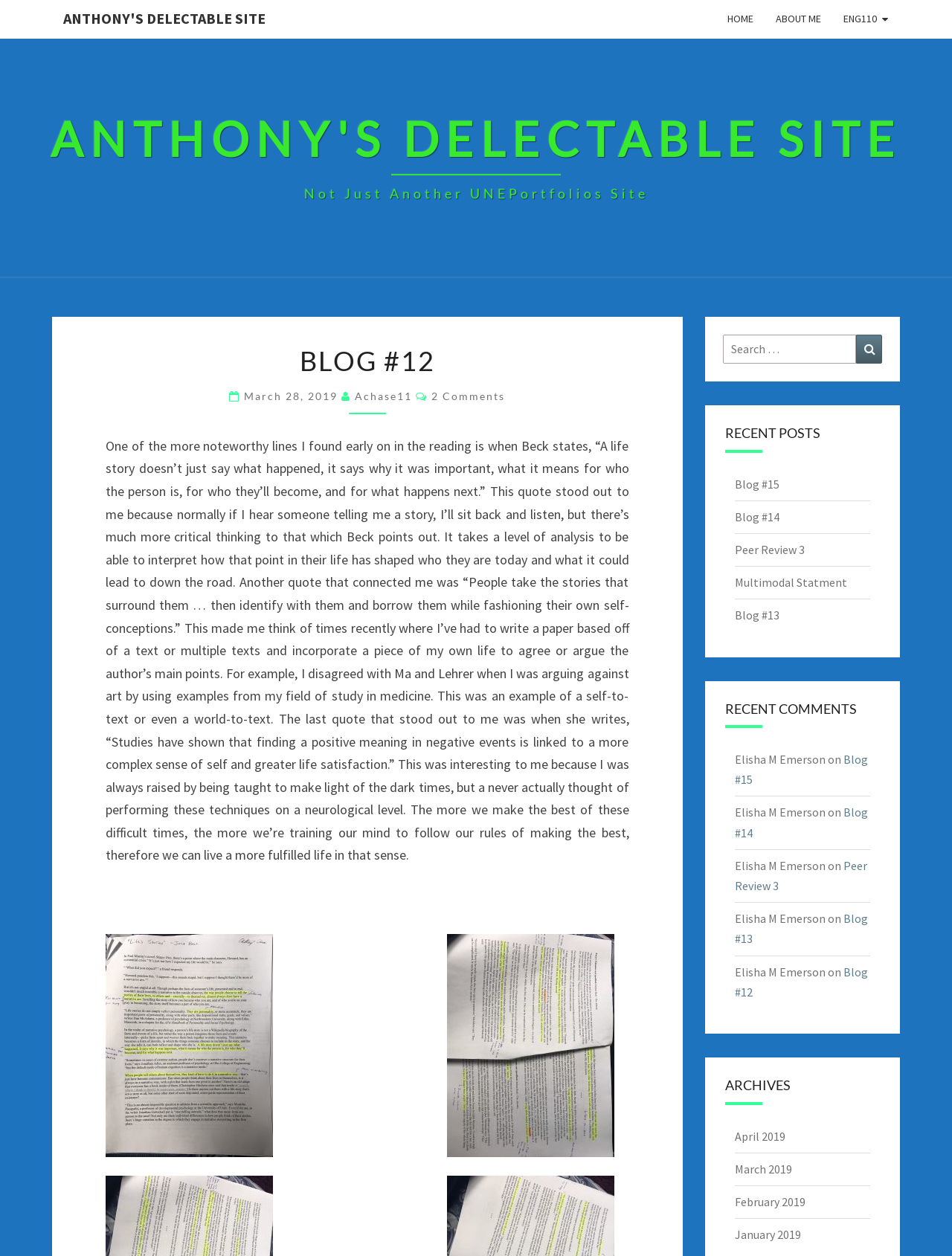Respond to the question below with a concise word or phrase:
What is the title of the current blog post?

BLOG #12